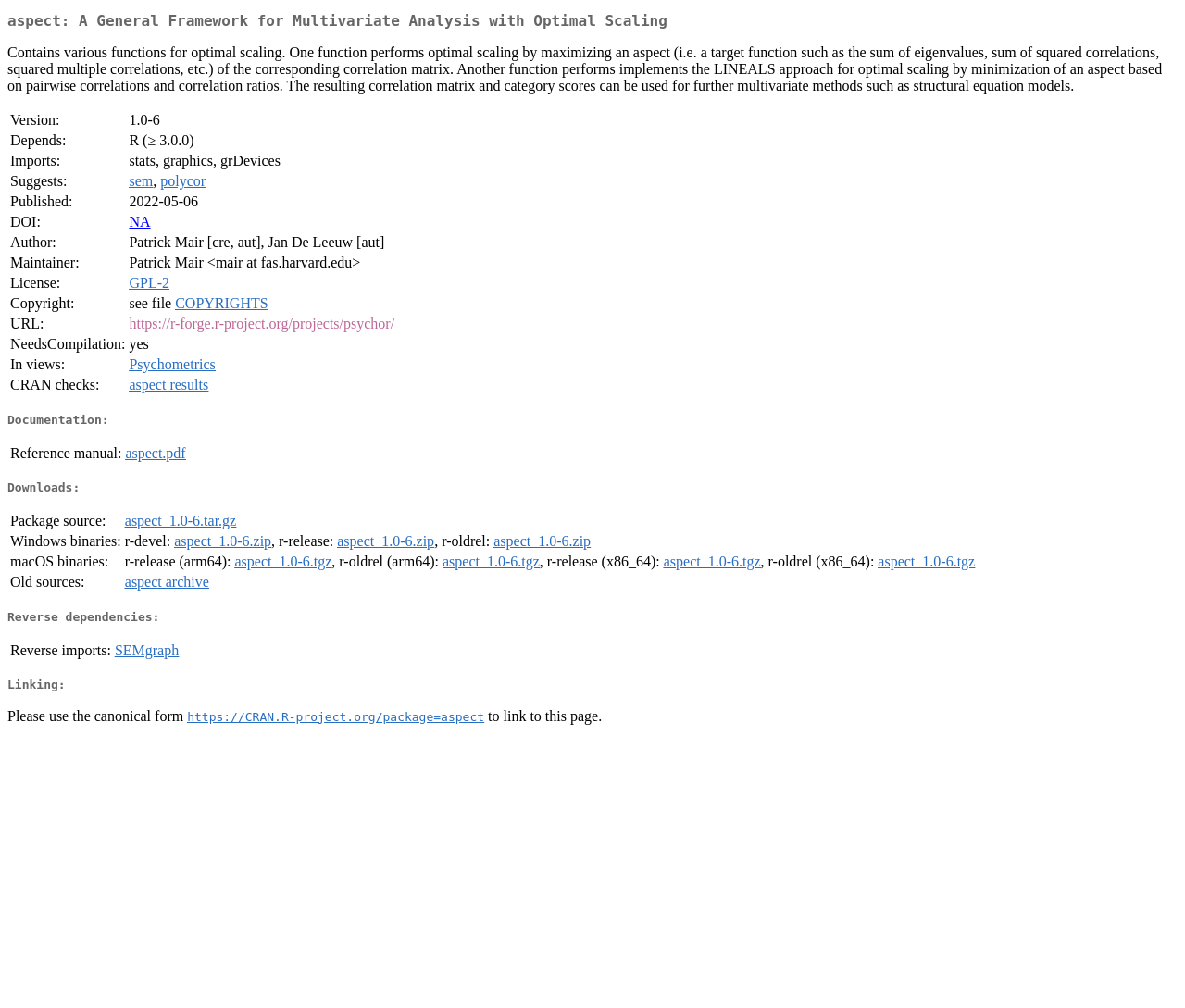Using the information shown in the image, answer the question with as much detail as possible: What is the version of the package aspect?

I found the answer by looking at the table with the heading 'Package' and the row with the cell 'Version:', which has the value '1.0-6'.